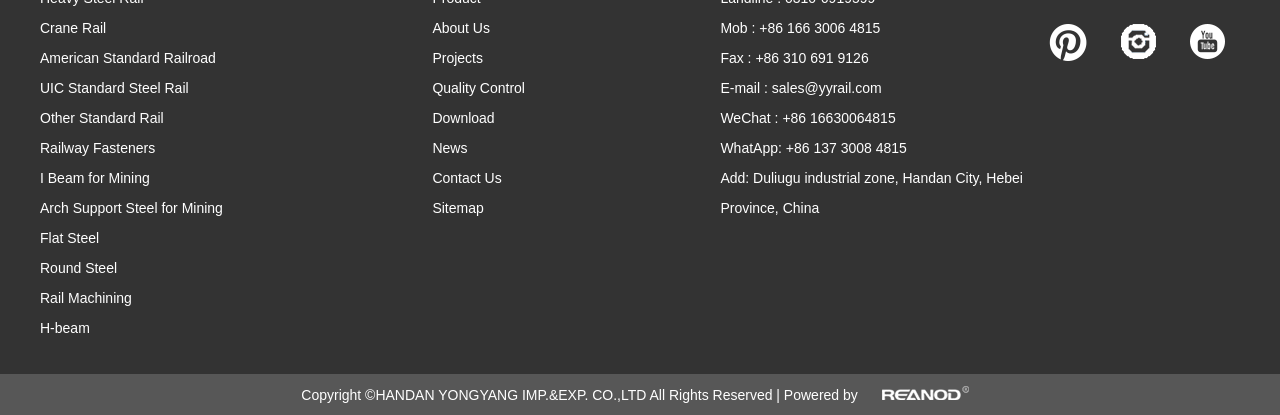Highlight the bounding box coordinates of the element you need to click to perform the following instruction: "Contact Us."

[0.338, 0.41, 0.392, 0.449]